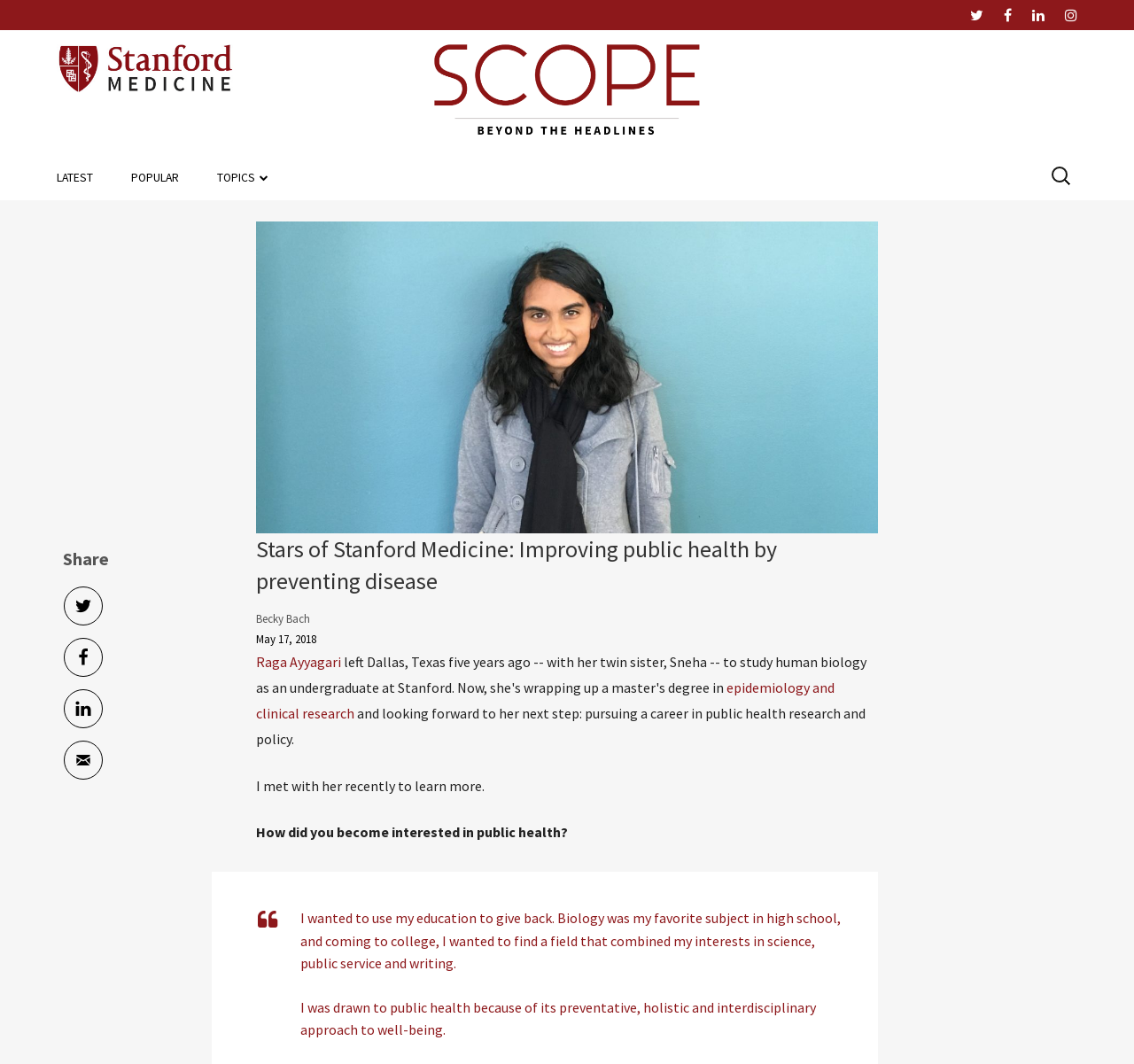Identify the bounding box coordinates of the HTML element based on this description: "SpongePedia Portal".

None